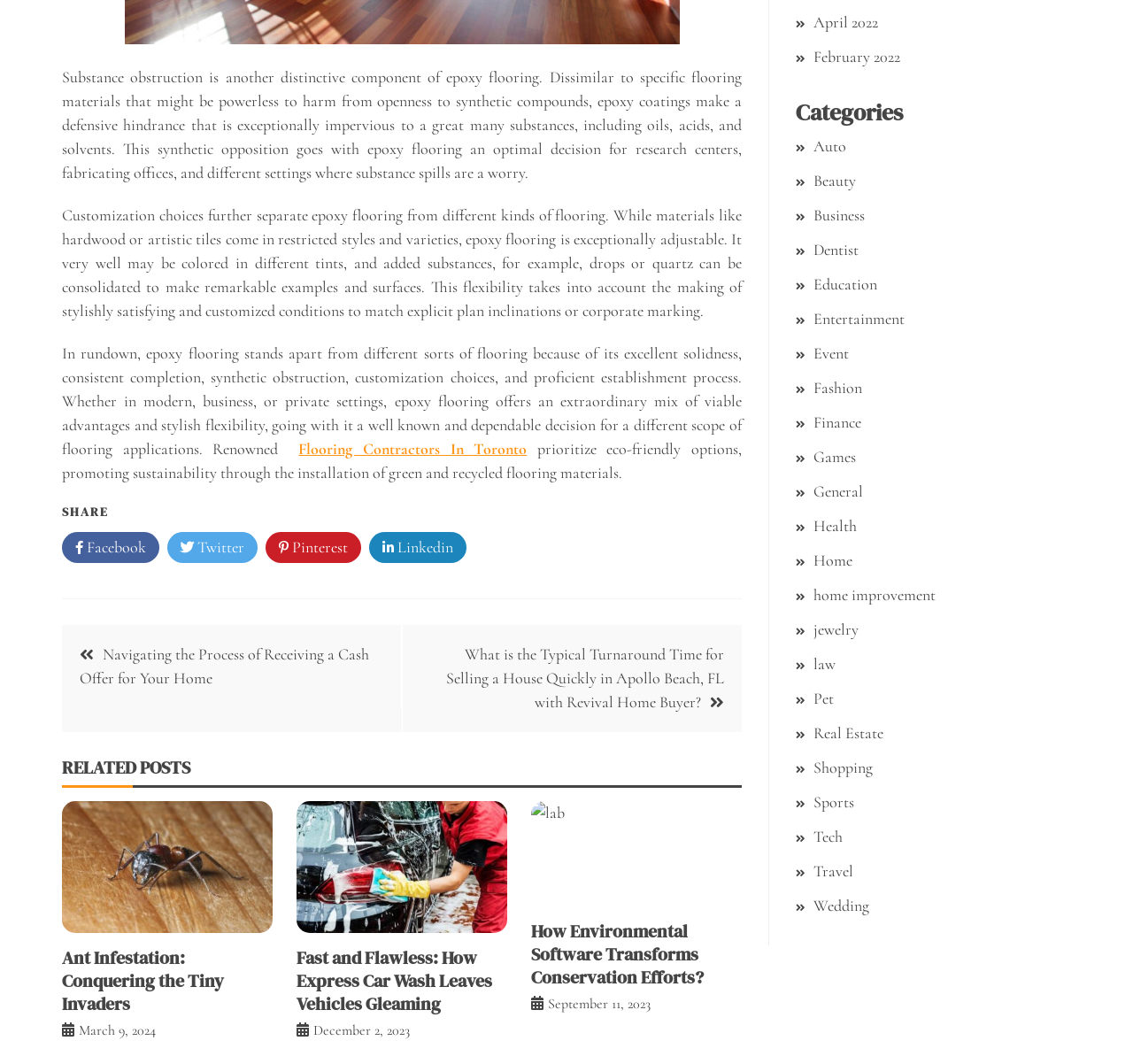What is the date of the article 'How Environmental Software Transforms Conservation Efforts?'?
Using the image as a reference, answer the question in detail.

The date of the article 'How Environmental Software Transforms Conservation Efforts?' is September 11, 2023, which is mentioned below the article title.